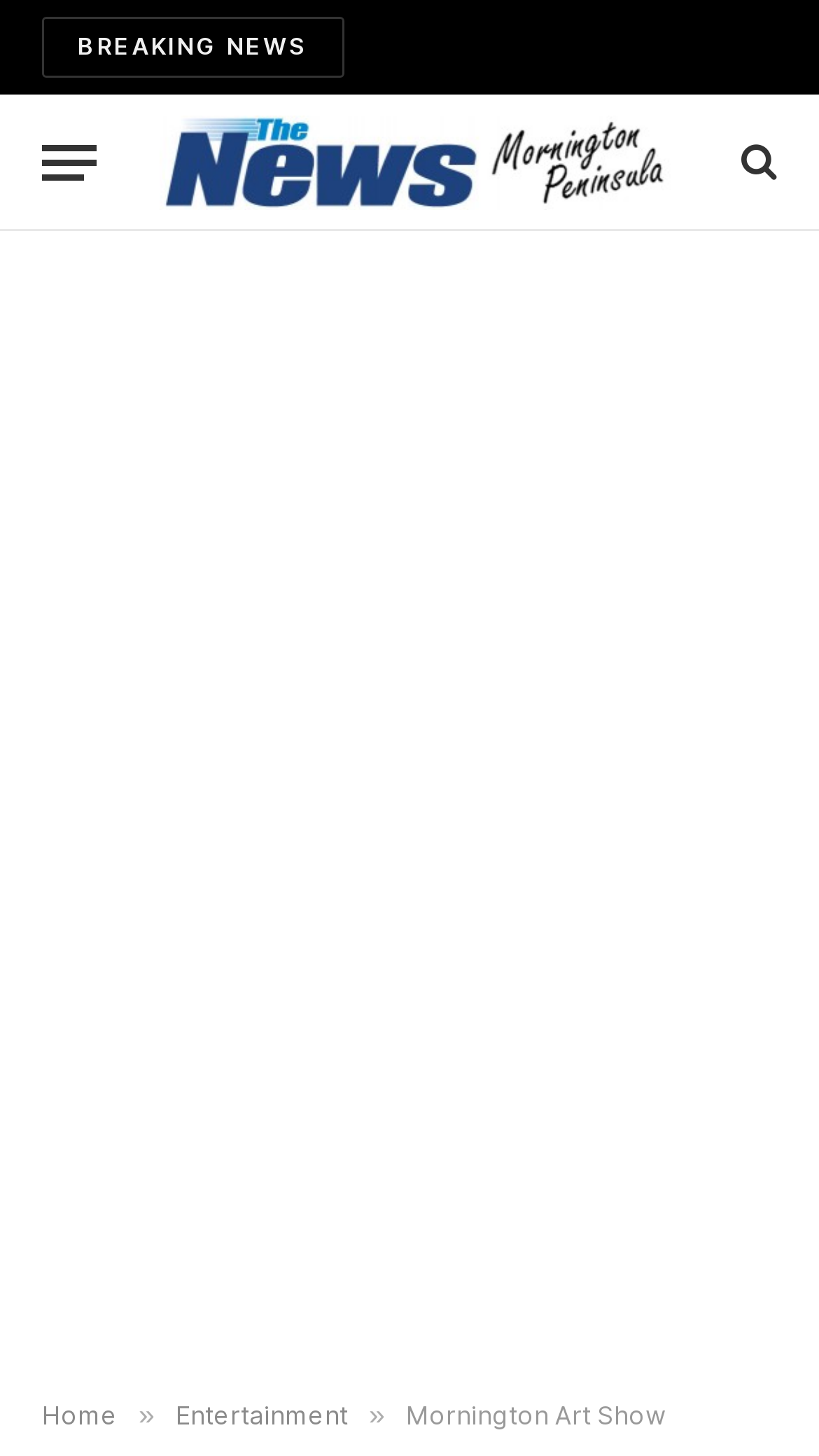What is the purpose of the button at the top-right corner?
Based on the image, provide your answer in one word or phrase.

Menu